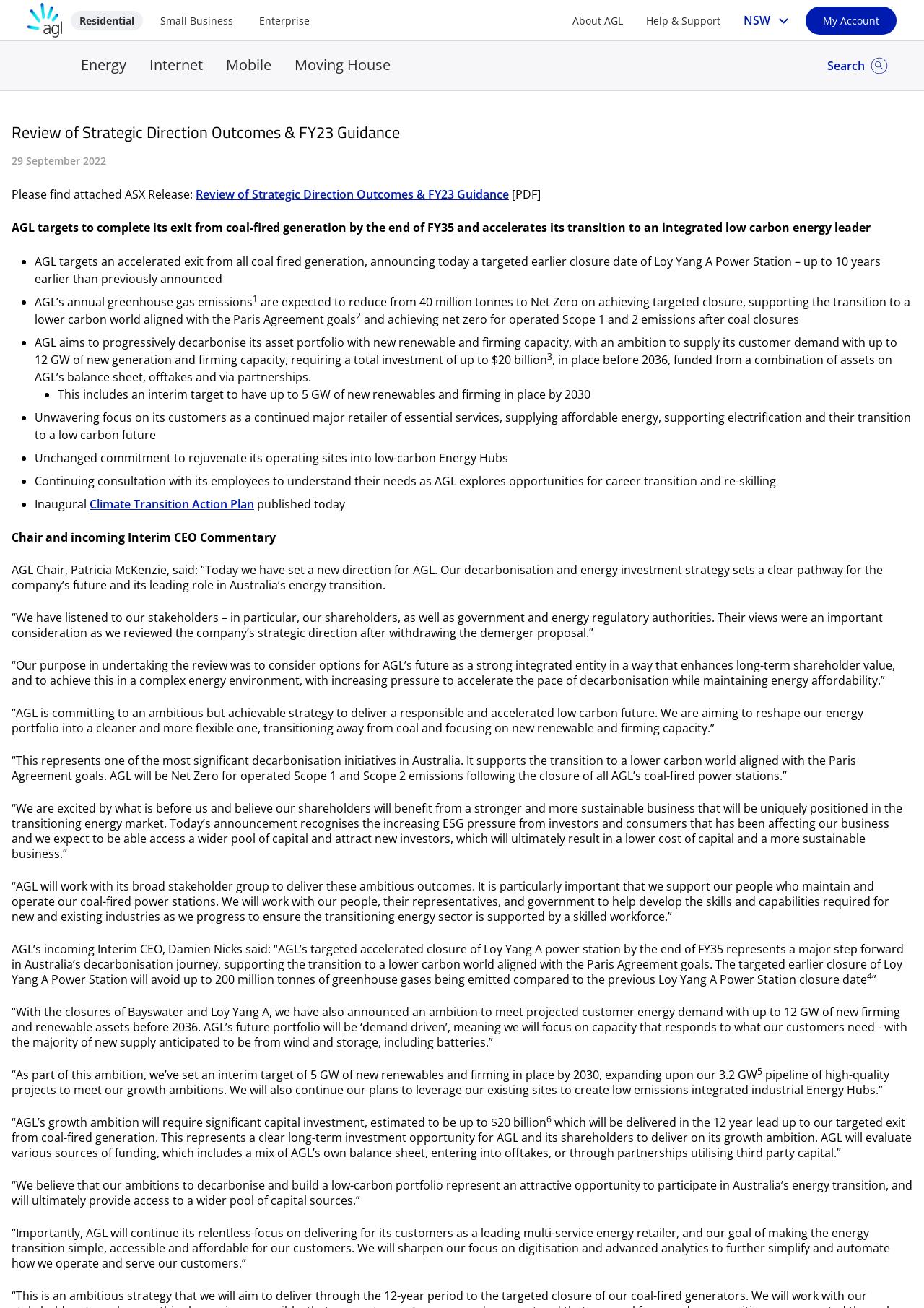Please determine the bounding box coordinates for the UI element described as: "parent_node: Residential Small Business Enterprise".

[0.03, 0.002, 0.067, 0.029]